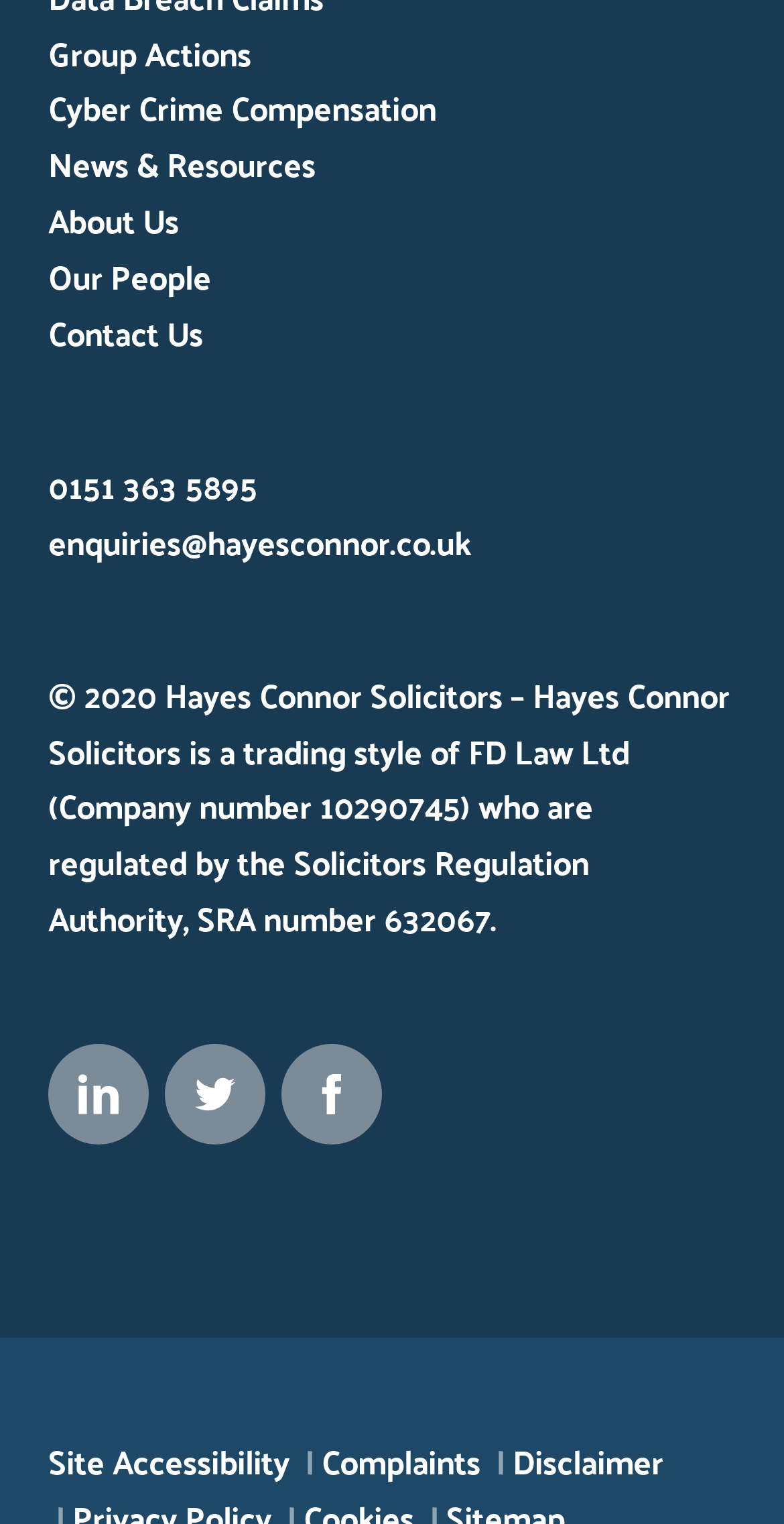What is the email address?
Based on the image, answer the question with as much detail as possible.

The email address can be found in the link element with the text 'enquiries@hayesconnor.co.uk'.